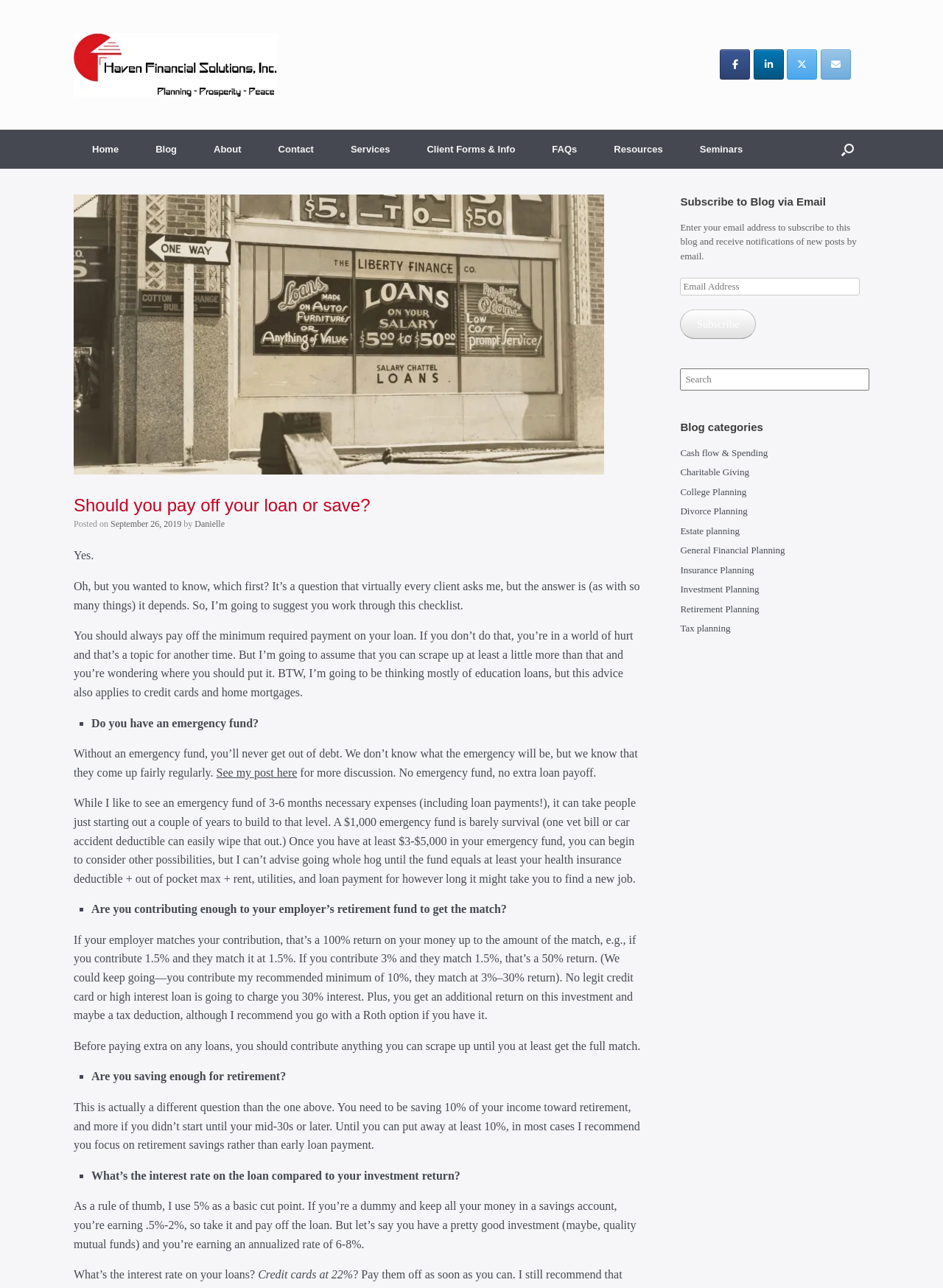Please give the bounding box coordinates of the area that should be clicked to fulfill the following instruction: "View the 'Retirement Planning' category". The coordinates should be in the format of four float numbers from 0 to 1, i.e., [left, top, right, bottom].

[0.721, 0.468, 0.805, 0.477]